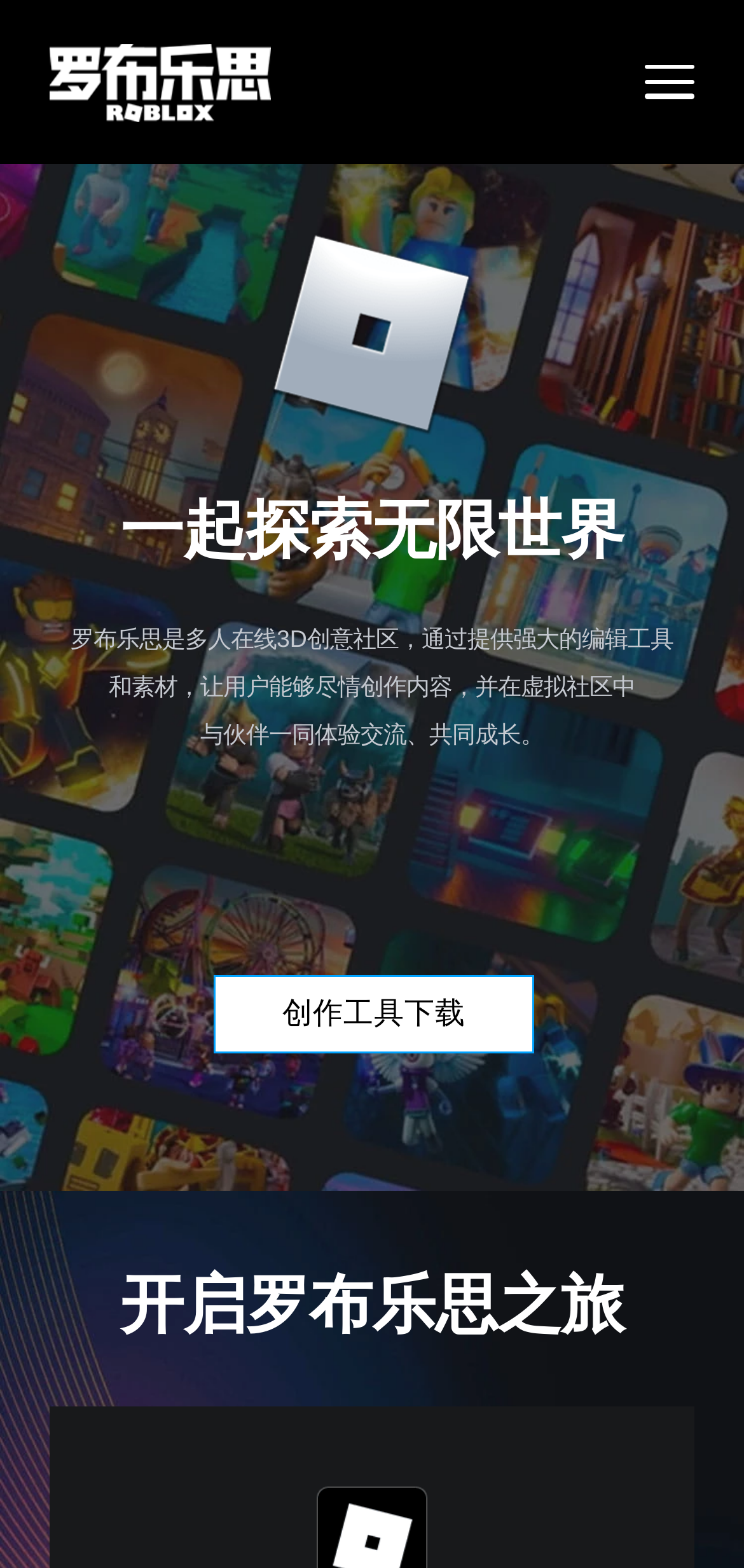Give a one-word or short-phrase answer to the following question: 
What is provided to users in the community?

编辑工具和素材